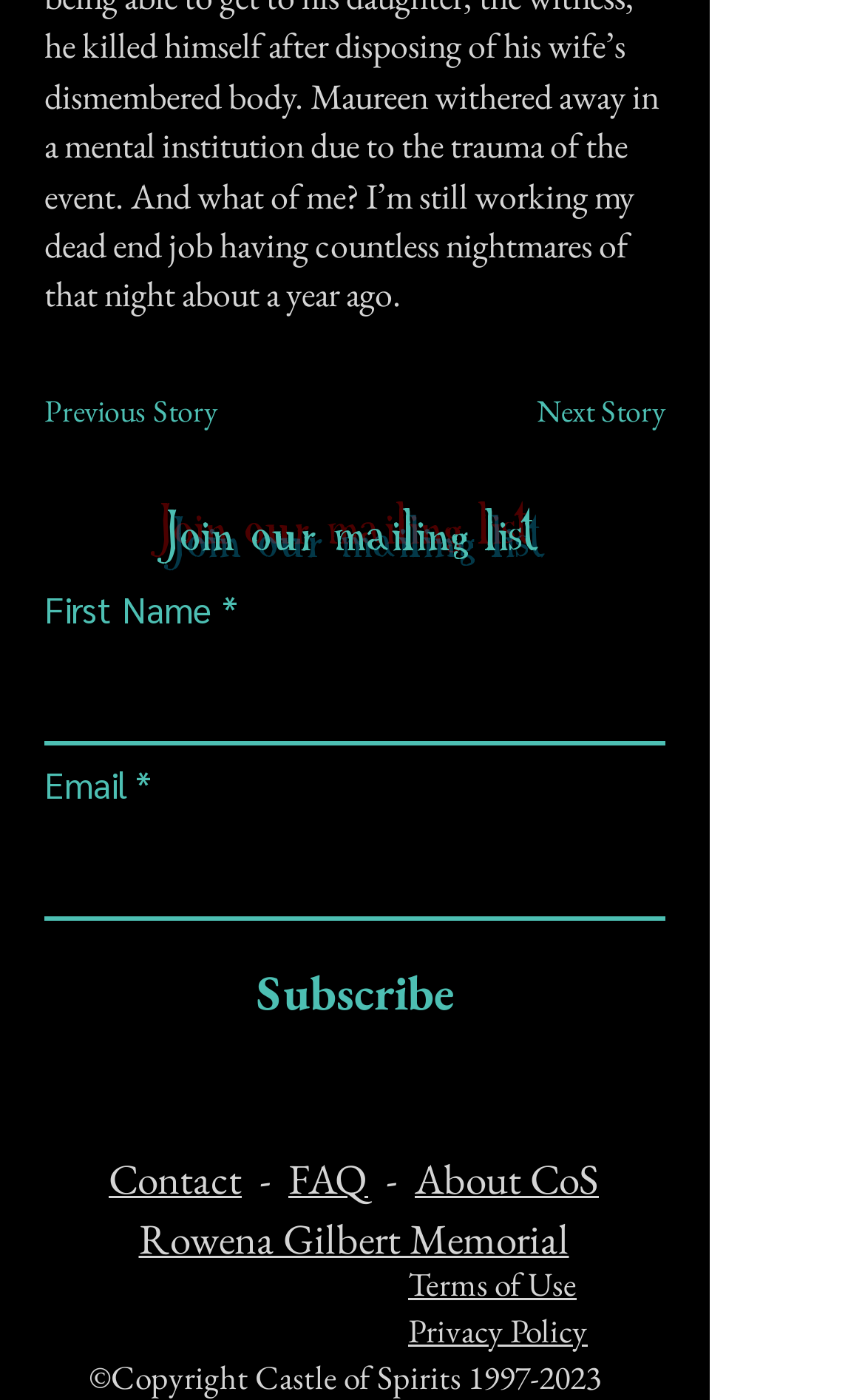What is the purpose of the 'Subscribe' button?
By examining the image, provide a one-word or phrase answer.

To join the mailing list